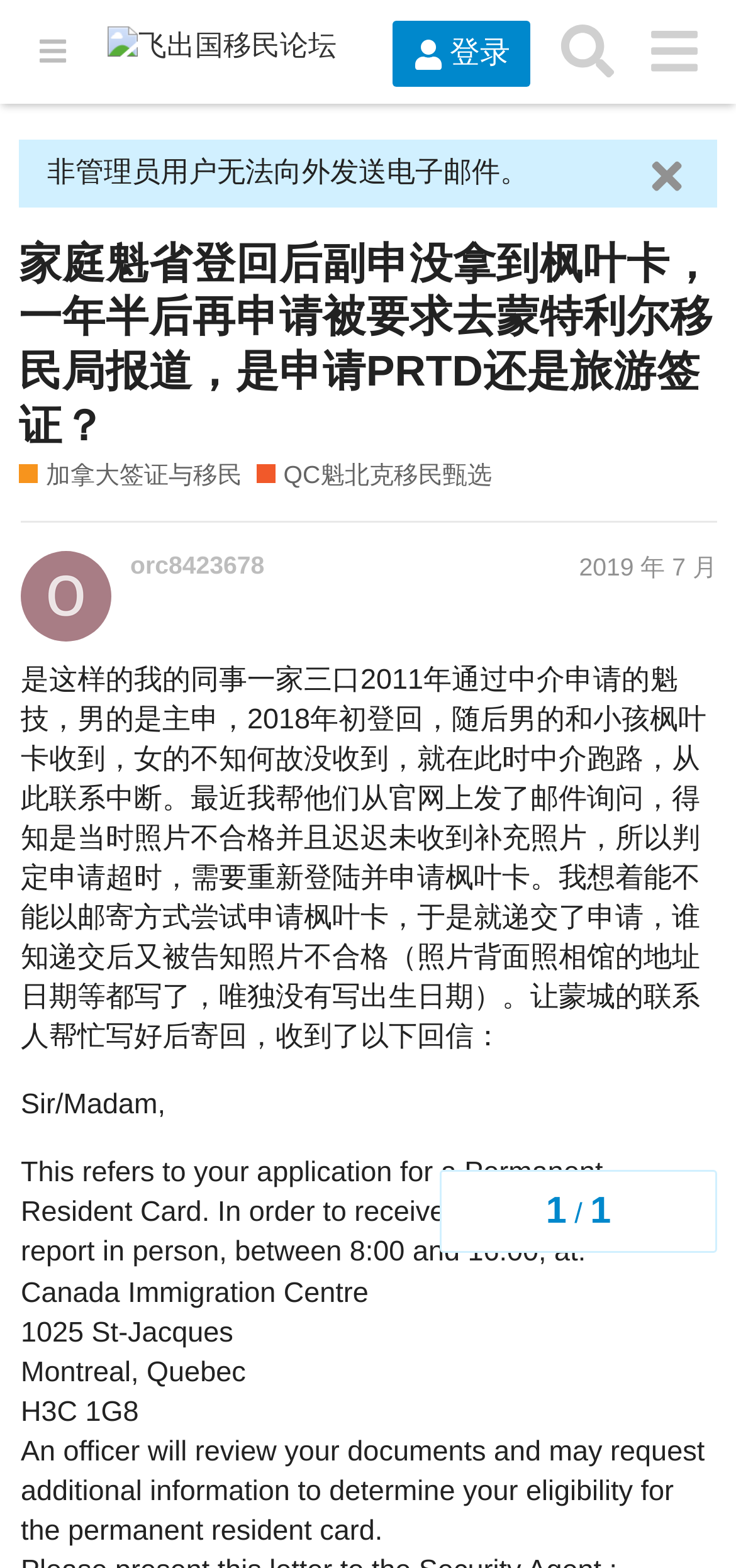Identify and provide the bounding box coordinates of the UI element described: "Men's Hair Care". The coordinates should be formatted as [left, top, right, bottom], with each number being a float between 0 and 1.

None